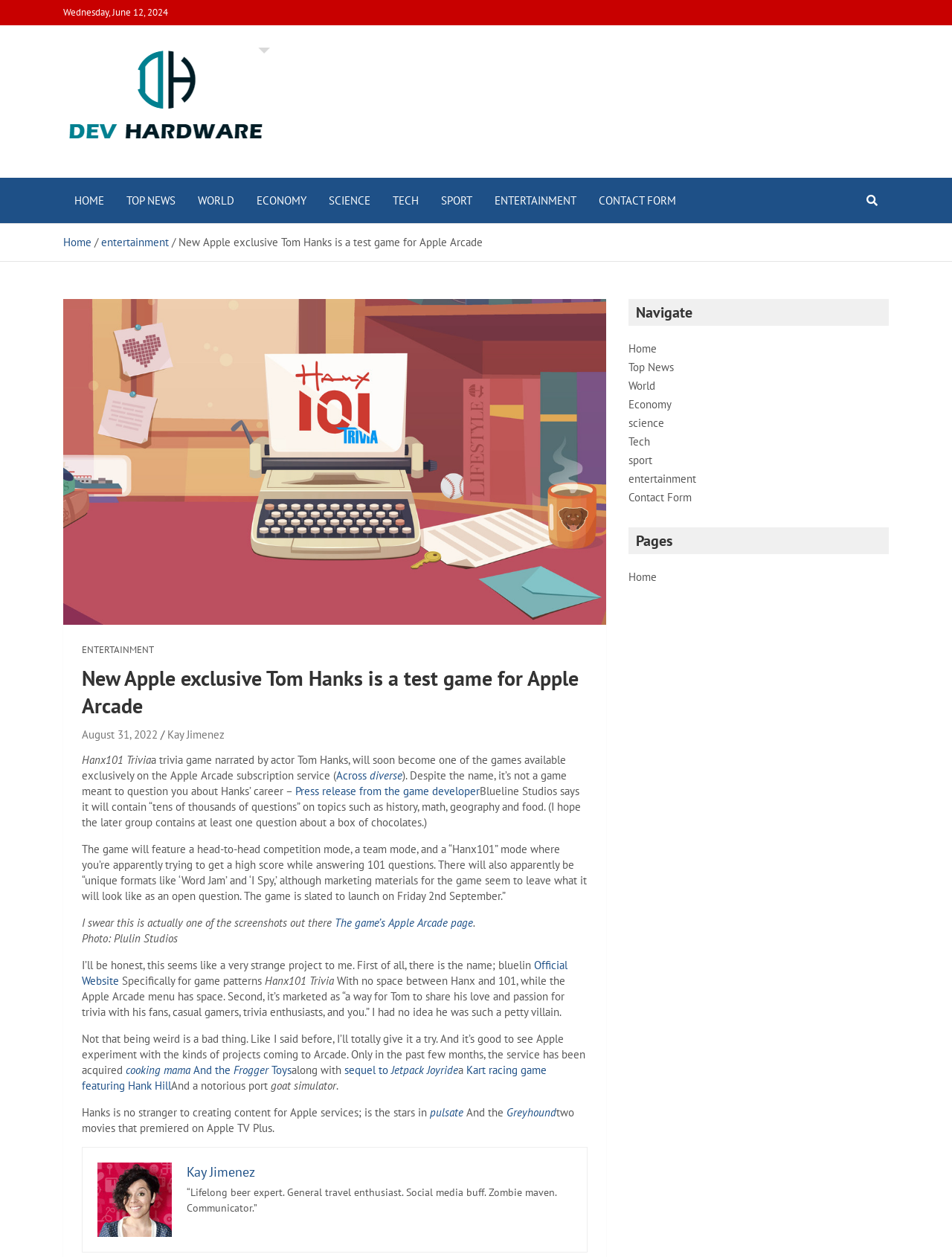Highlight the bounding box coordinates of the element that should be clicked to carry out the following instruction: "Enter email address". The coordinates must be given as four float numbers ranging from 0 to 1, i.e., [left, top, right, bottom].

None